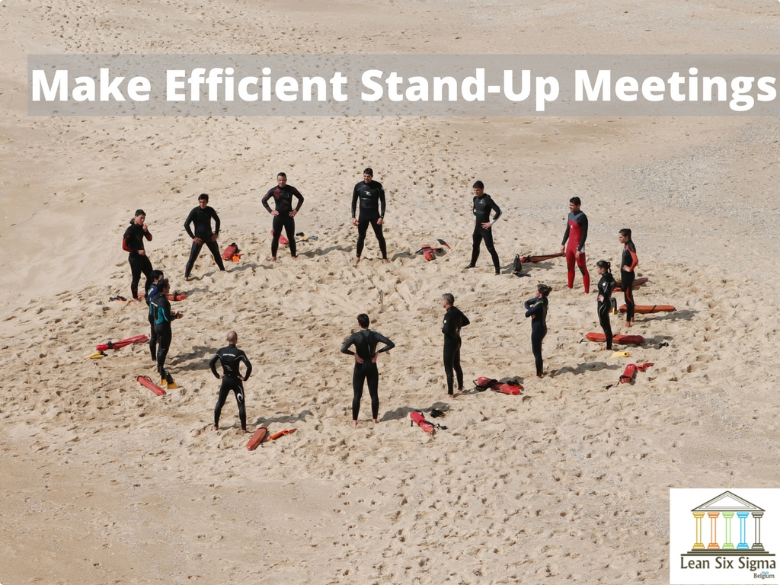What is the shape of the formation of the individuals?
Carefully analyze the image and provide a detailed answer to the question.

The caption describes the individuals as standing in a circular formation on the sandy beach, which implies that they are arranged in a circular shape.